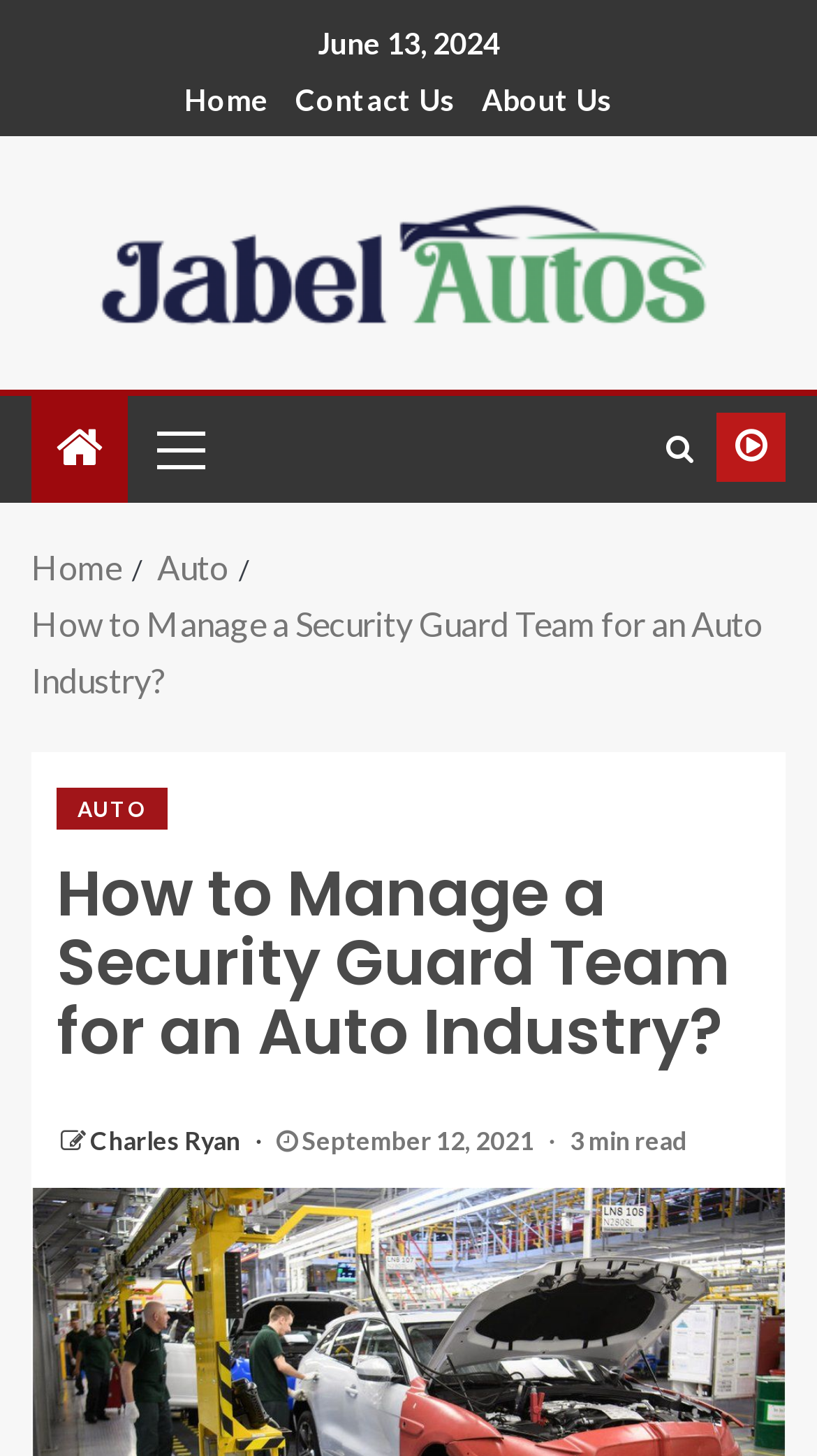Answer the question briefly using a single word or phrase: 
What is the date of the article?

September 12, 2021